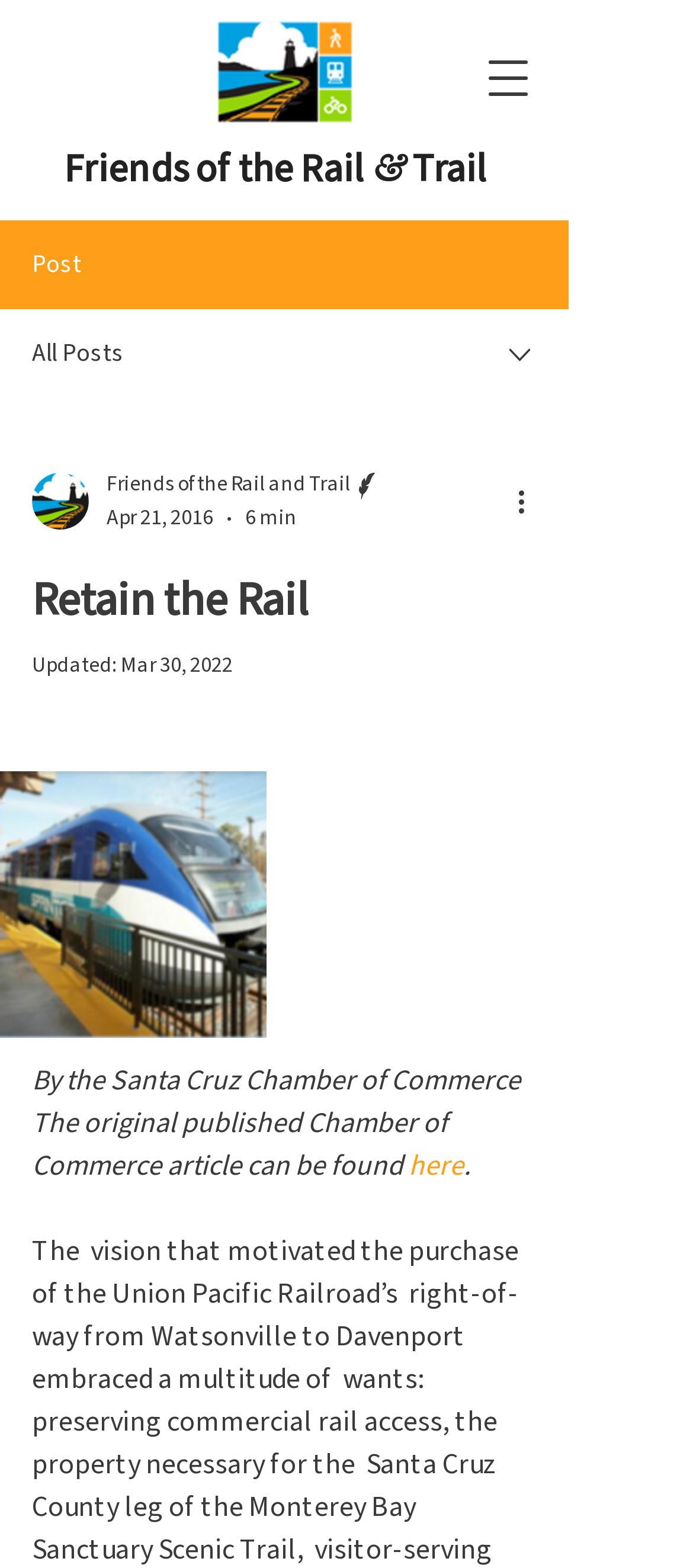Indicate the bounding box coordinates of the clickable region to achieve the following instruction: "Read the article 'Why taking care of yourself is important + 8 tips for self-care'."

None